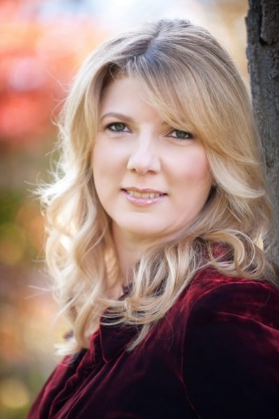Based on the image, provide a detailed and complete answer to the question: 
What is the background of the image?

The caption describes the background of the image as 'a softly blurred background of autumnal colors', which provides the answer to the question.